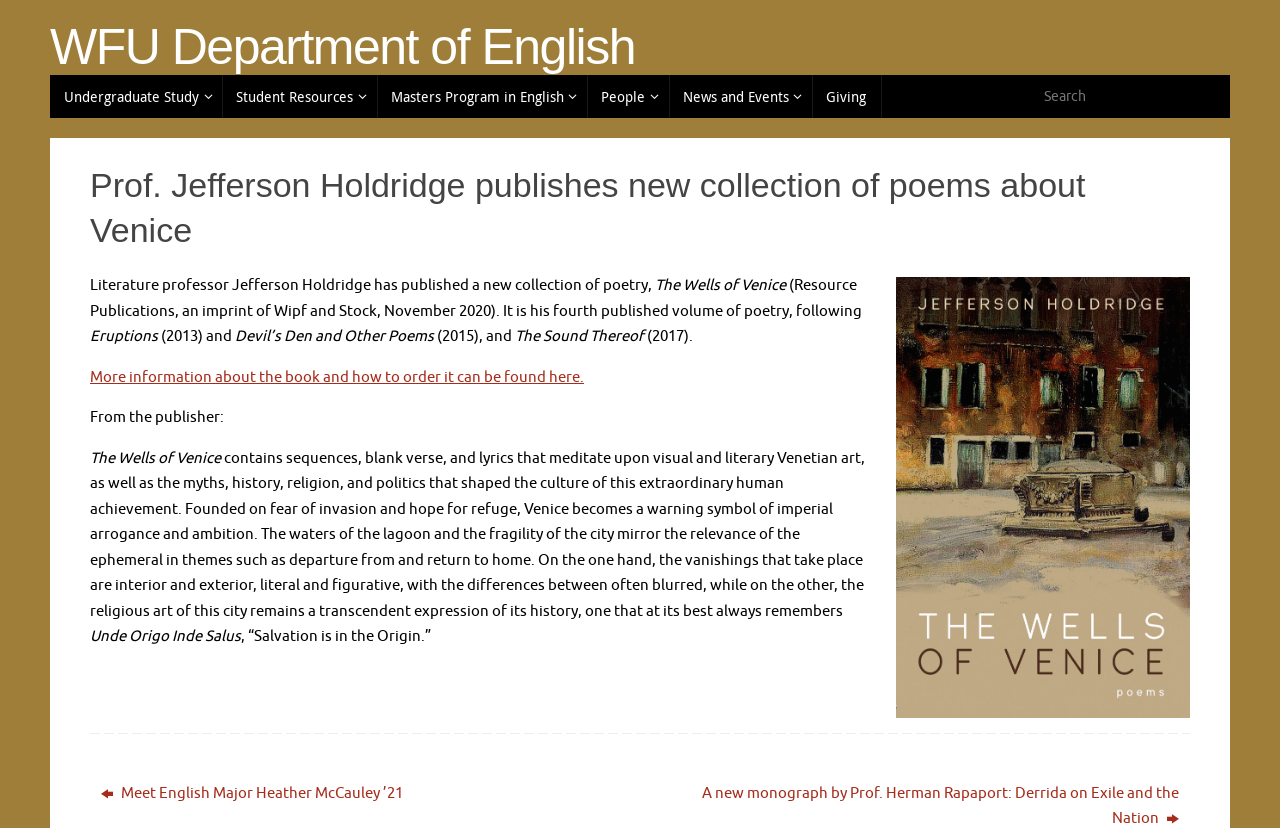What is the publisher of the book?
Can you give a detailed and elaborate answer to the question?

The publisher of the book is mentioned in the text '(Resource Publications, an imprint of Wipf and Stock, November 2020).' which provides the publication details of the book.